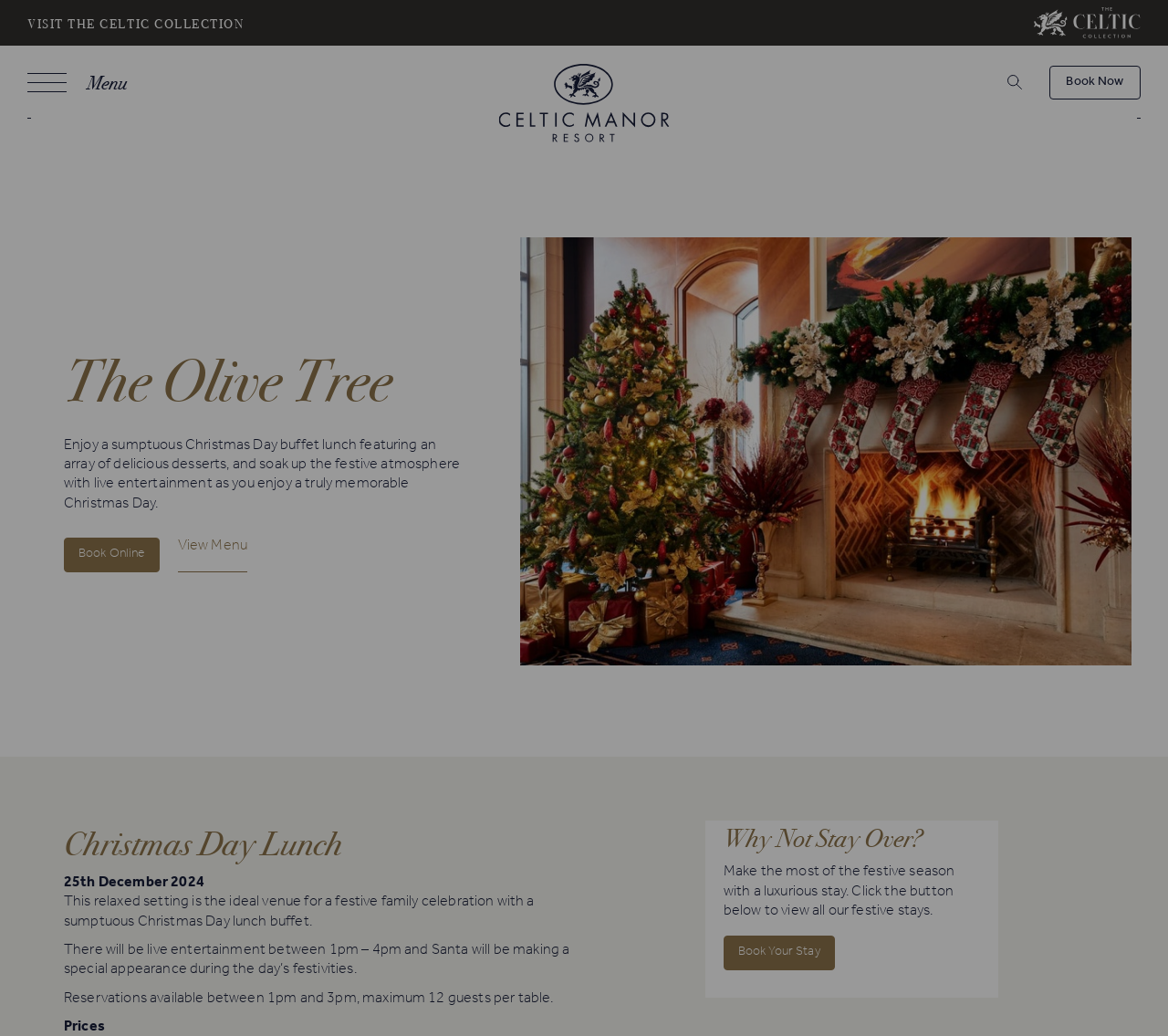Kindly determine the bounding box coordinates for the area that needs to be clicked to execute this instruction: "Book Your Stay".

[0.619, 0.903, 0.715, 0.936]